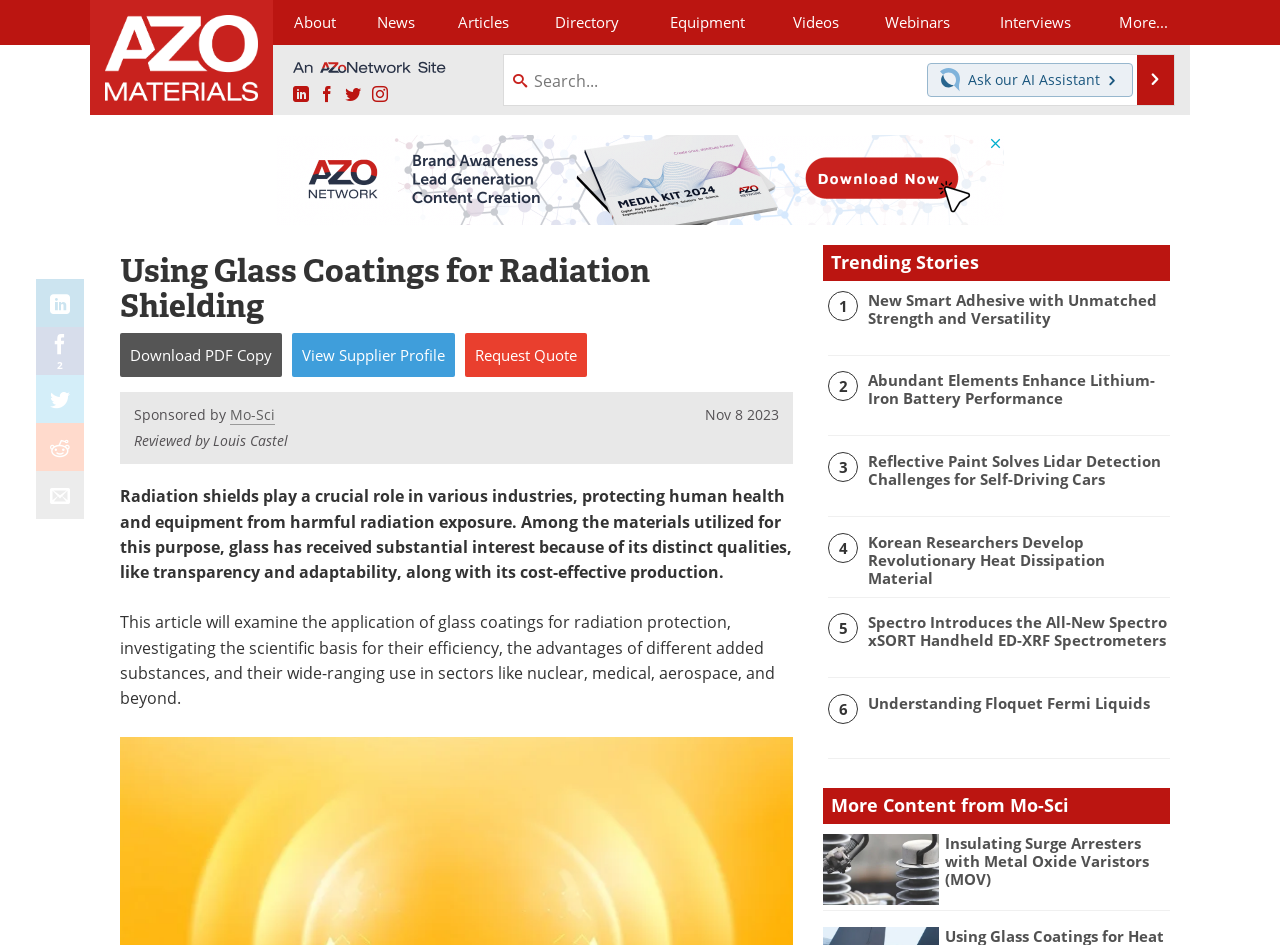Elaborate on the information and visuals displayed on the webpage.

The webpage is about radiation shielding and its application in various industries. At the top, there is a header section with a logo and a navigation menu consisting of 9 links: "About", "News", "Articles", "Directory", "Equipment", "Videos", "Webinars", "Interviews", and "More...". Below the navigation menu, there is a search box and a link to chat with an AI assistant.

The main content of the webpage is an article titled "Using Glass Coatings for Radiation Shielding". The article is sponsored by Mo-Sci and has a download PDF copy and request quote links. The article discusses the importance of radiation shielding in various industries and how glass coatings can be used for this purpose.

On the right side of the article, there is a section titled "Trending Stories" with 6 news articles. Each article has a heading and a link to read more. The articles are about various topics such as smart adhesives, lithium-iron batteries, and heat dissipation materials.

At the bottom of the webpage, there is a section titled "More Content from Mo-Sci" with another article about insulating surge arresters with metal oxide varistors. The article has a heading, a link to read more, and an image.

Throughout the webpage, there are several images, including logos, social media links, and icons for the navigation menu and the trending stories section.